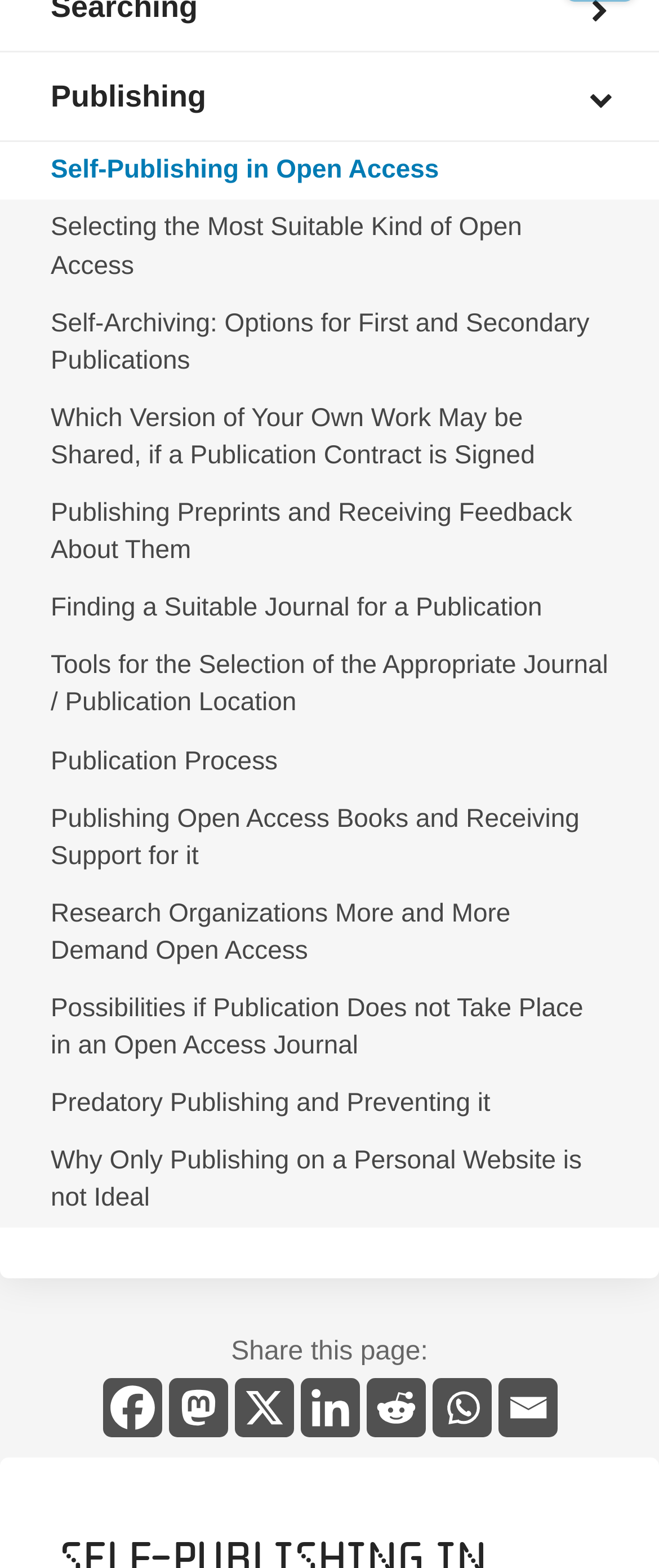Locate the bounding box coordinates of the UI element described by: "Predatory Publishing and Preventing it". The bounding box coordinates should consist of four float numbers between 0 and 1, i.e., [left, top, right, bottom].

[0.0, 0.686, 1.0, 0.723]